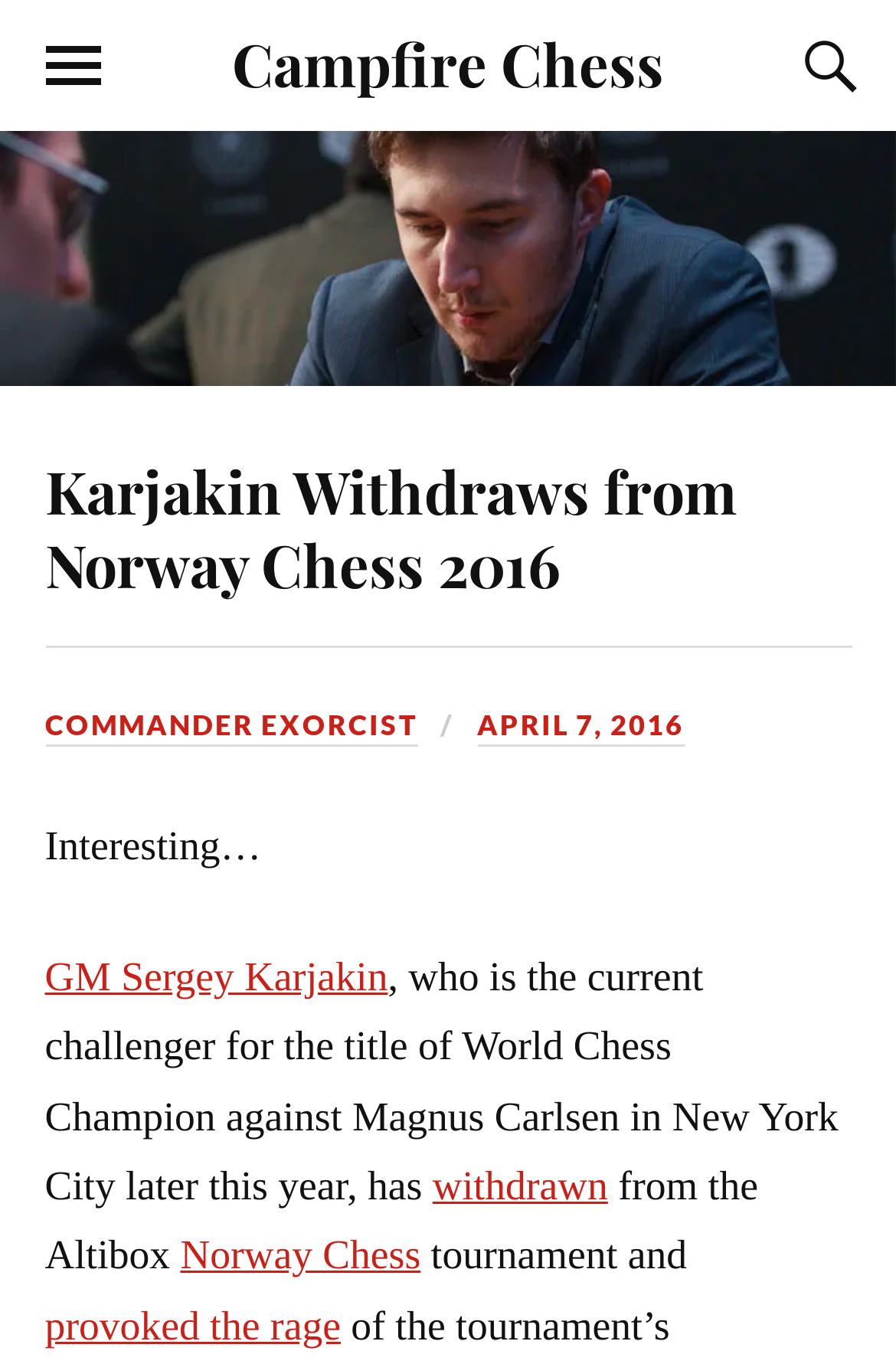Please answer the following question using a single word or phrase: What is the name of the chess tournament mentioned in the article?

Norway Chess